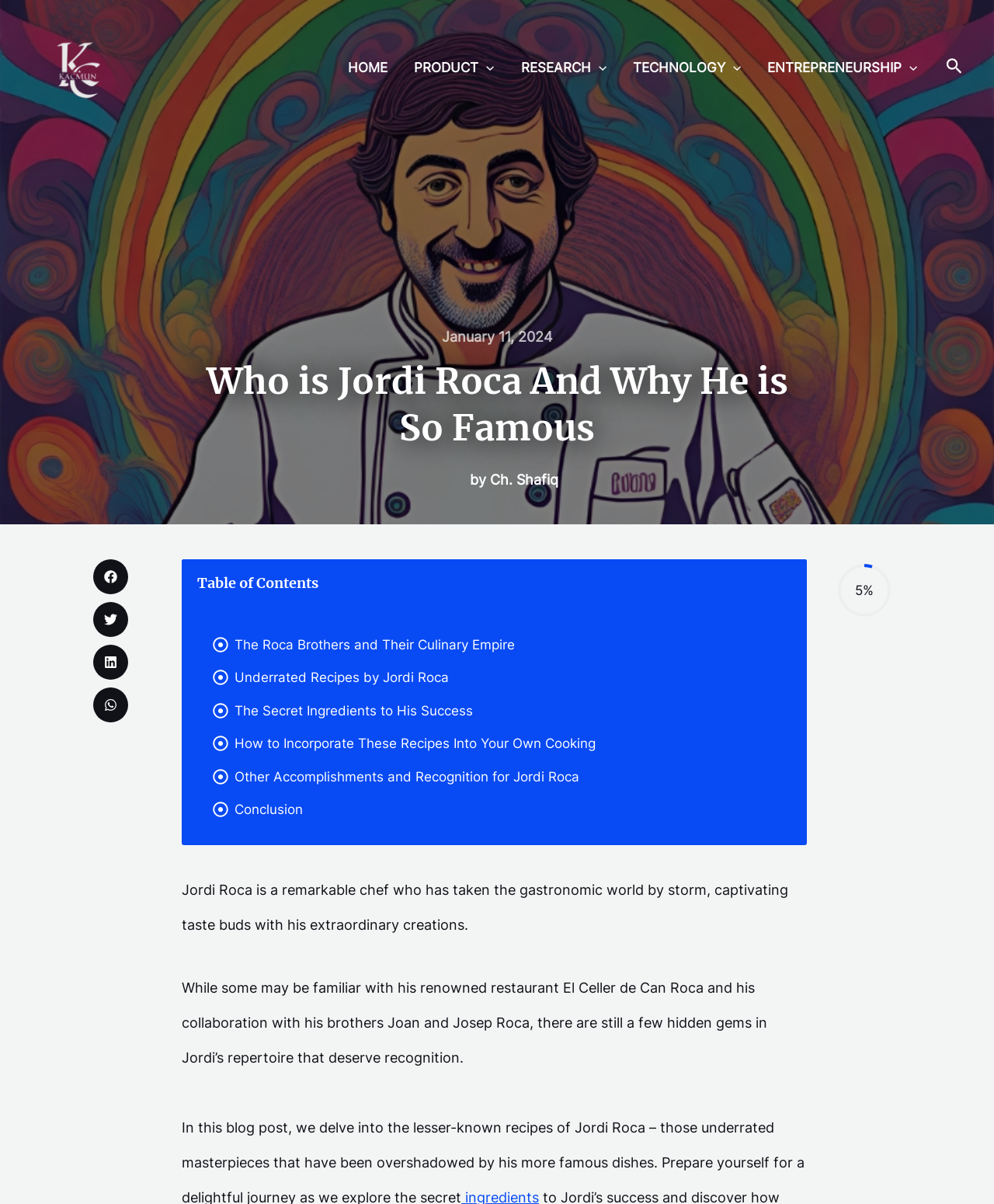Provide a comprehensive description of the webpage.

This webpage is about Jordi Roca, a renowned chef who has made a significant impact in the gastronomic world. At the top left corner, there is a link to "Kacmun" accompanied by the "kacmun_logo" image. Next to it, there is a navigation menu with links to "HOME", "PRODUCT", "RESEARCH", "TECHNOLOGY", and "ENTREPRENEURSHIP", each with a toggle button and an icon.

On the top right corner, there is a search icon link accompanied by an image. Below it, there is a date "January 11, 2024" and a heading that reads "Who is Jordi Roca And Why He is So Famous" followed by the author's name "Ch. Shafiq".

The main content of the webpage is divided into sections. There are four social media sharing buttons on the left side, allowing users to share the content on Facebook, Twitter, LinkedIn, and WhatsApp. Below the sharing buttons, there is a heading "Table of Contents" accompanied by an image.

The table of contents lists seven links to different sections of the article, each with an accompanying image. The sections include "The Roca Brothers and Their Culinary Empire", "Underrated Recipes by Jordi Roca", "The Secret Ingredients to His Success", "How to Incorporate These Recipes Into Your Own Cooking", "Other Accomplishments and Recognition for Jordi Roca", and "Conclusion".

The main article content starts below the table of contents, with a brief introduction to Jordi Roca's achievements and a description of his extraordinary culinary creations. The text continues to describe his renowned restaurant El Celler de Can Roca and his collaboration with his brothers. There is also an image on the right side of the page, and a small text "5%" at the bottom right corner.